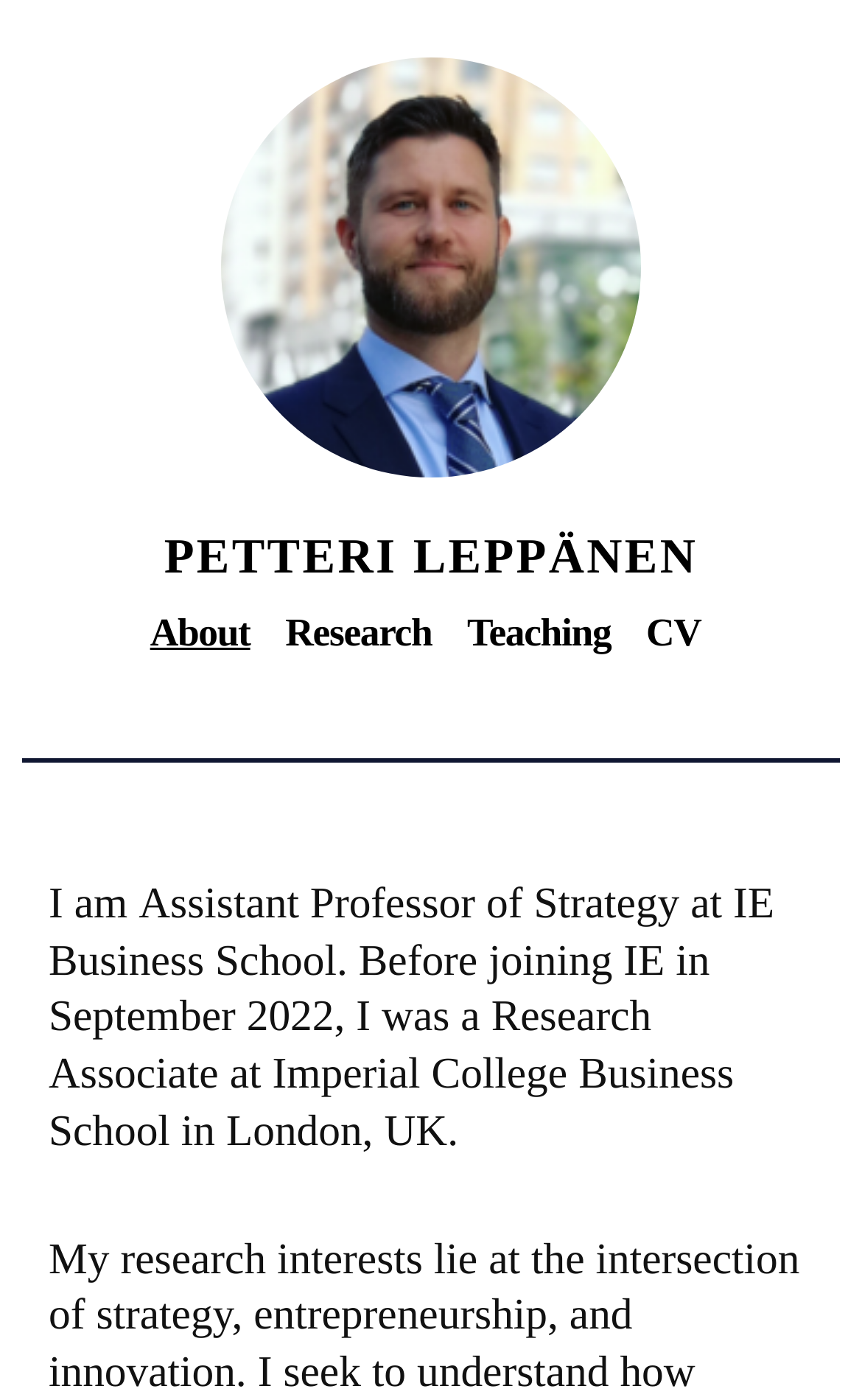What is the location of Petteri Leppänen's previous affiliation?
Refer to the screenshot and answer in one word or phrase.

London, UK